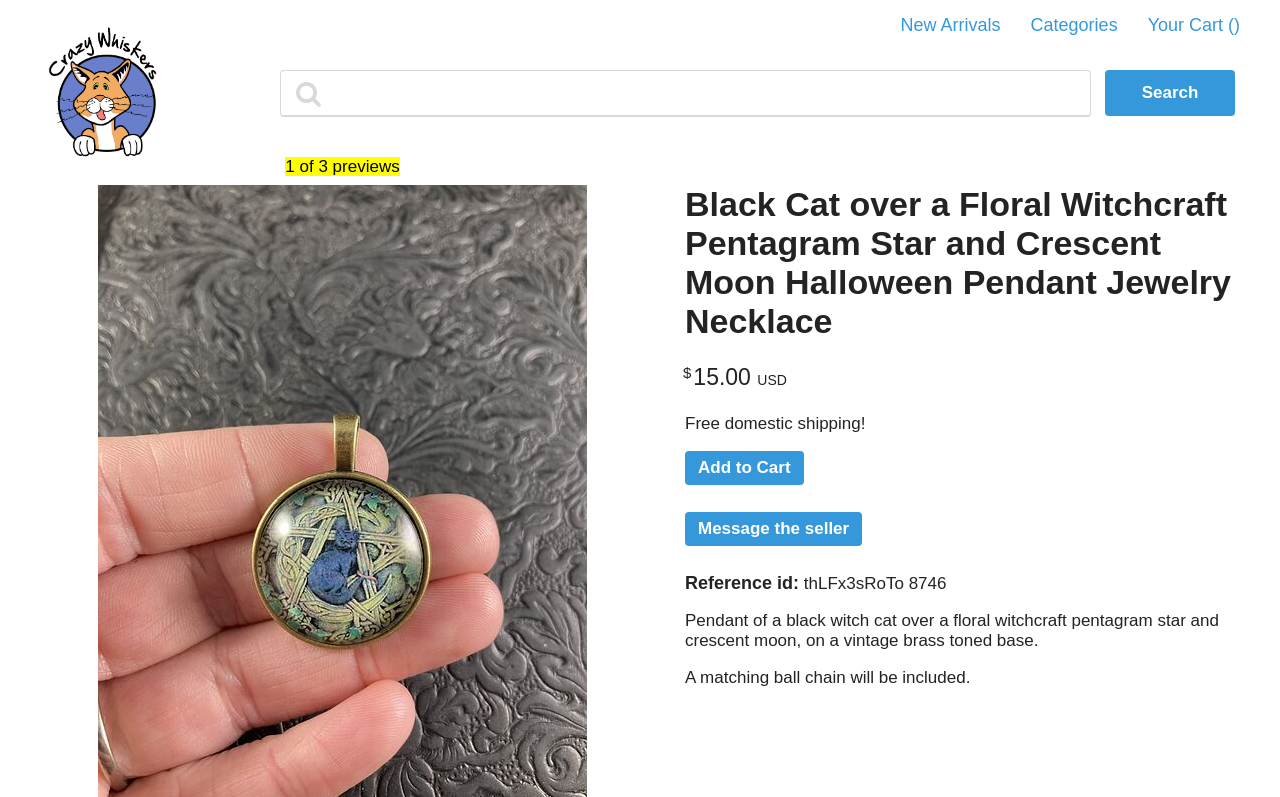Pinpoint the bounding box coordinates of the element to be clicked to execute the instruction: "Search for something".

[0.863, 0.088, 0.965, 0.146]